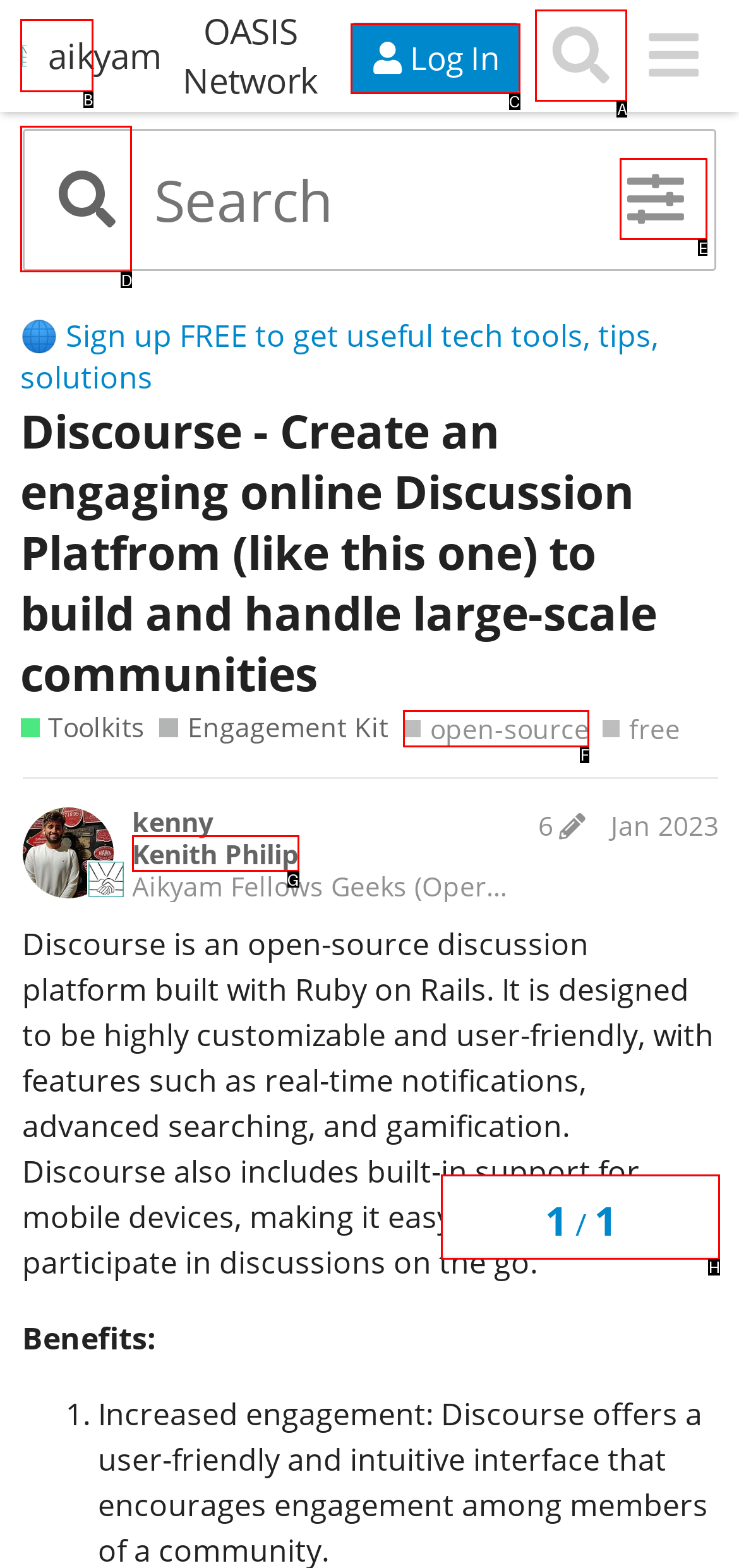To perform the task "View topic progress", which UI element's letter should you select? Provide the letter directly.

H